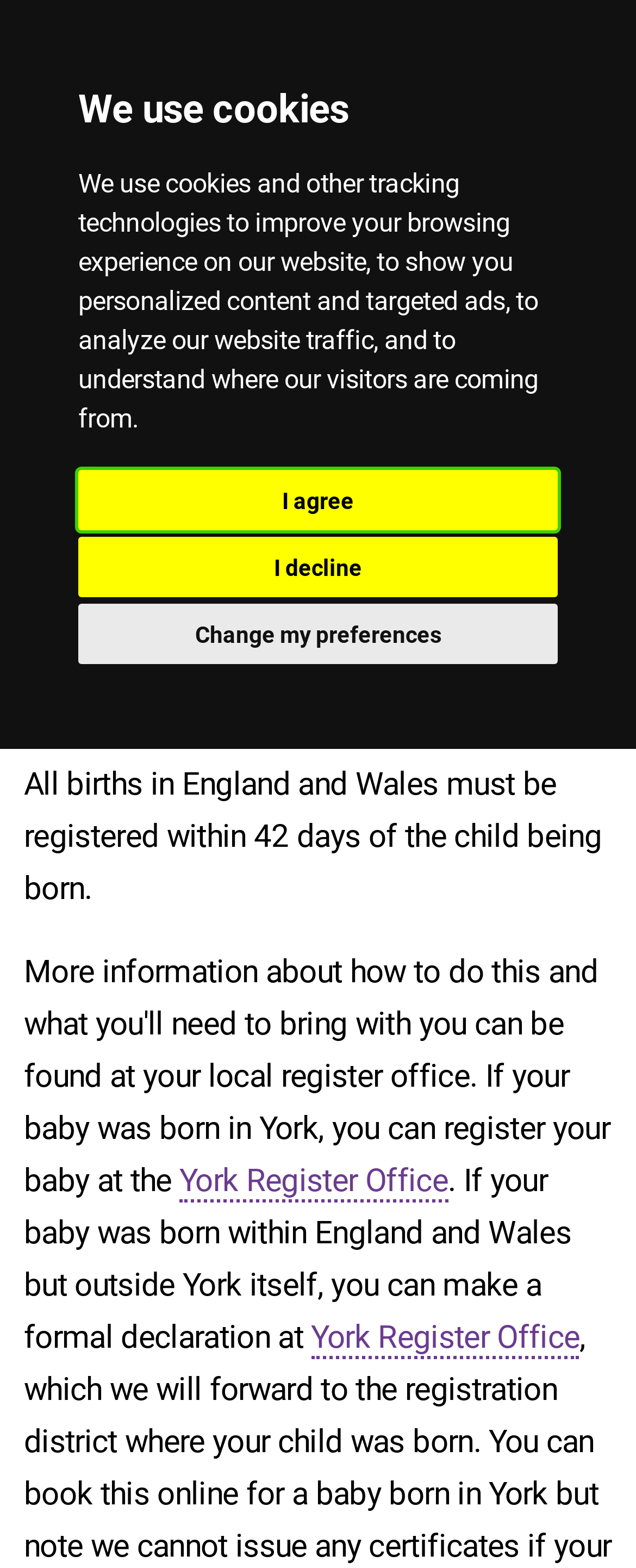Locate the bounding box coordinates of the item that should be clicked to fulfill the instruction: "search for something".

[0.038, 0.114, 0.962, 0.165]